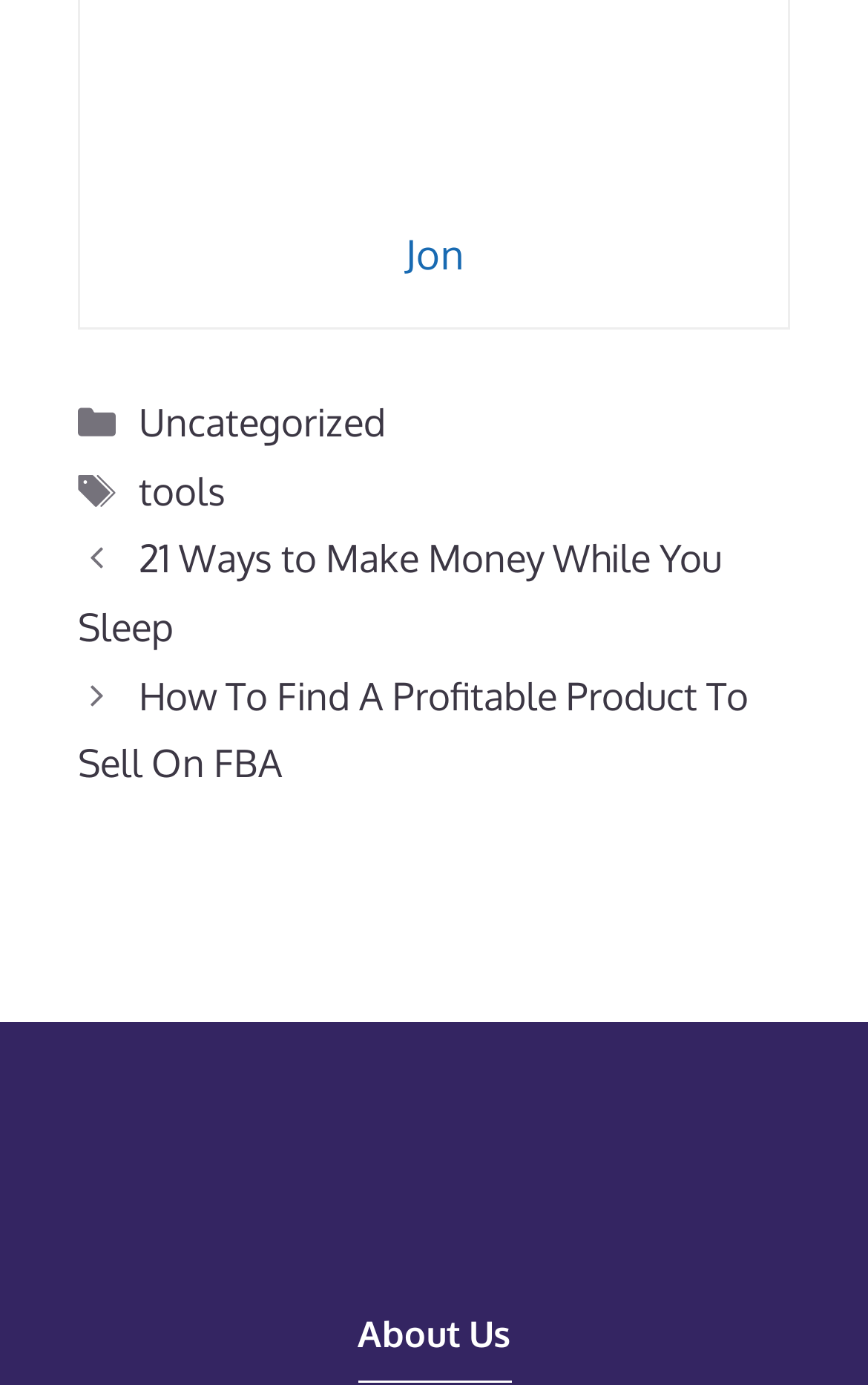What is the section below the posts?
Please provide a single word or phrase based on the screenshot.

About Us